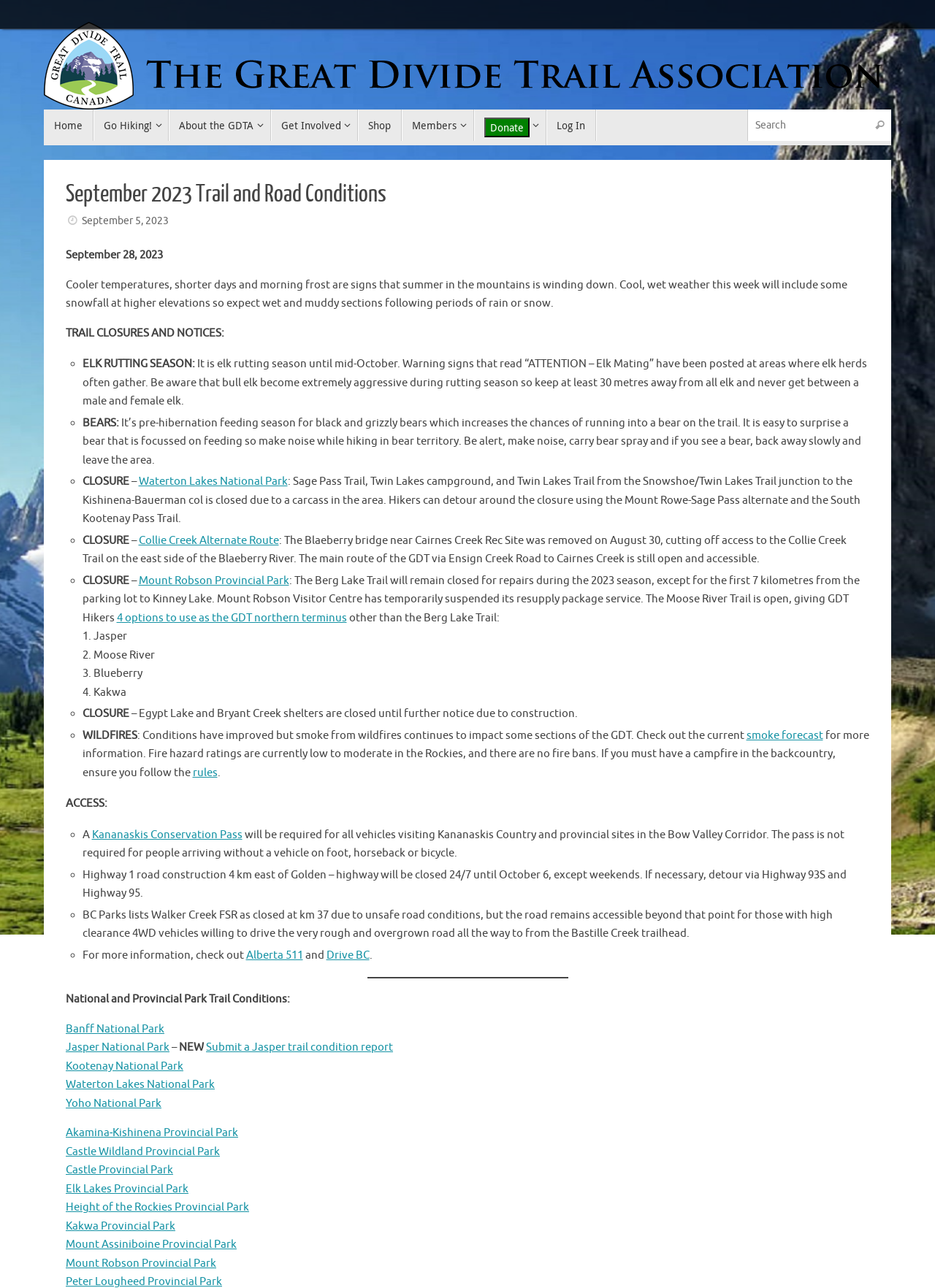Show the bounding box coordinates of the element that should be clicked to complete the task: "Read about elk rutting season".

[0.088, 0.277, 0.211, 0.288]